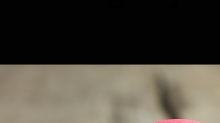What is the significance of a well-crafted image?
Use the image to answer the question with a single word or phrase.

Attracting clients and standing out